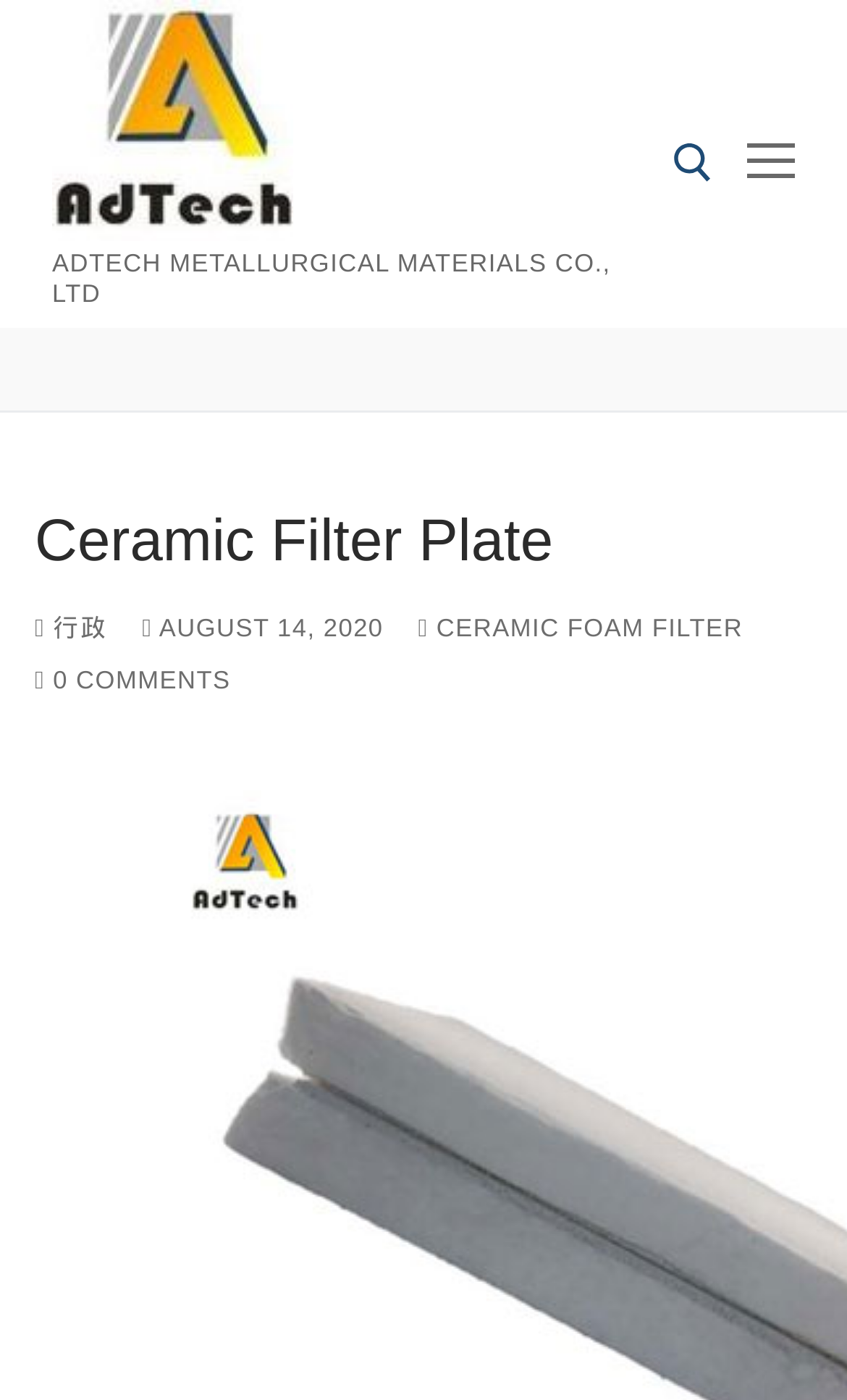Give an extensive and precise description of the webpage.

The webpage appears to be a company website, specifically showcasing ceramic filter plates and related products. At the top-left corner, there is a link to skip to the content, followed by the company's logo and name, "alalloycasting", which is also a link. Below the logo, the company's full name, "ADTECH METALLURGICAL MATERIALS CO., LTD", is displayed.

On the right side of the top section, there is a search bar with a placeholder text "Search for:" and a button to initiate the search. Next to the search bar, there are three links: one with no text, another with an administrative icon, and a third with the date "AUGUST 14, 2020".

The main content of the webpage is headed by a title "Ceramic Filter Plate", which is followed by several links related to ceramic filters, including "CERAMIC FOAM FILTER". There is also a link with a comments icon and the text "0 COMMENTS". The webpage seems to be providing information about ceramic filter plates, their applications, and possibly their sales or manufacturing process.